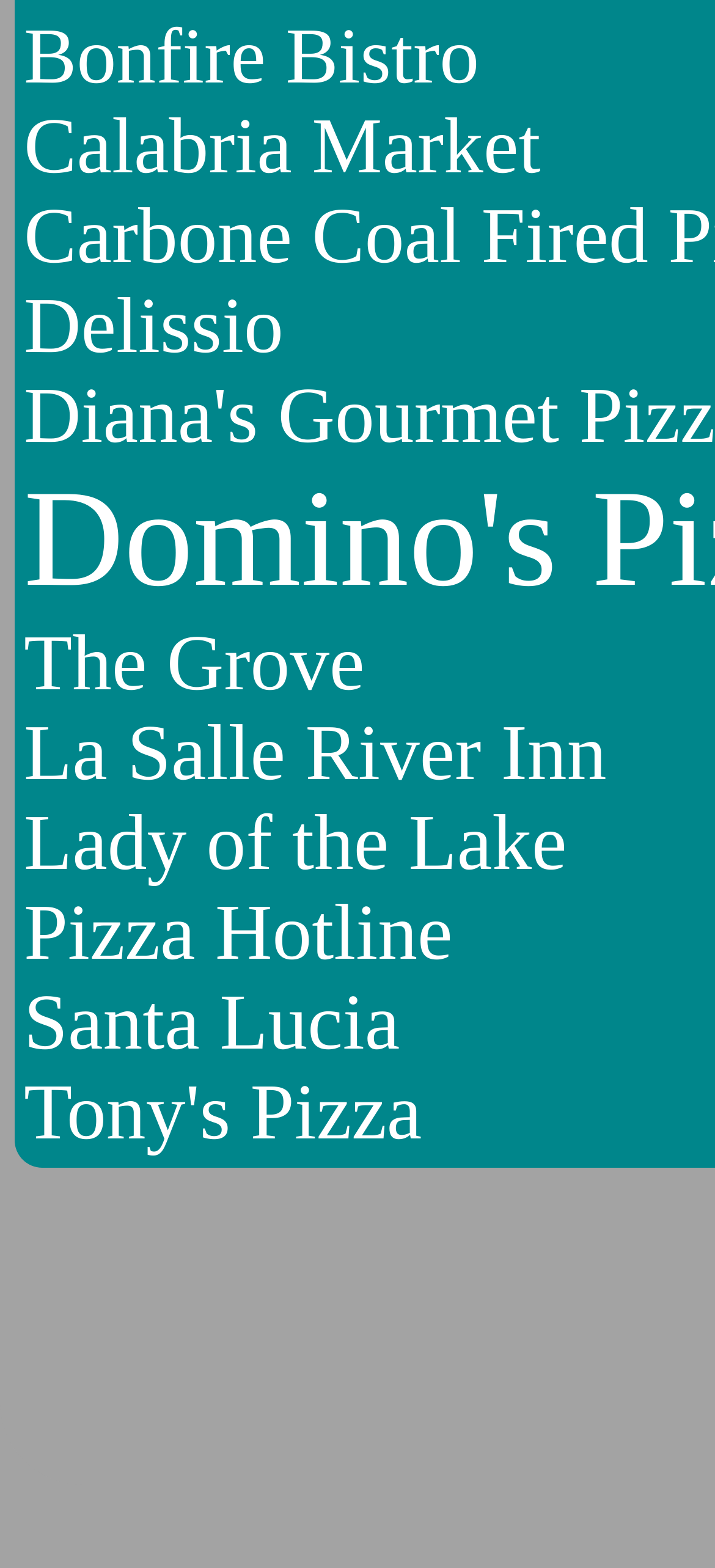Use a single word or phrase to answer the question: What is the first restaurant listed?

Bonfire Bistro